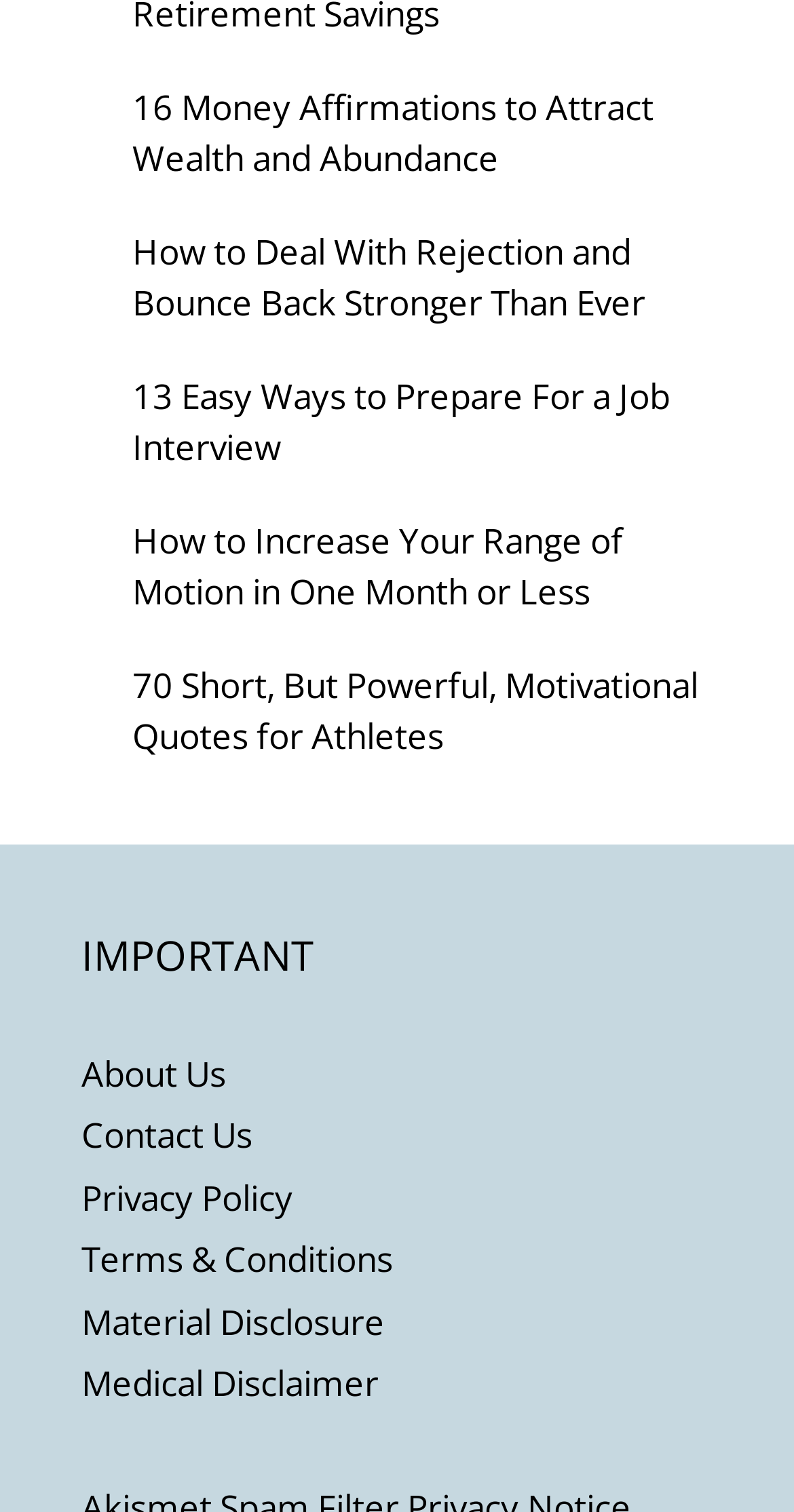Use the details in the image to answer the question thoroughly: 
What is the second link in the main section?

I looked at the main section and found the links '16 Money Affirmations to Attract Wealth and Abundance', 'How to Deal With Rejection and Bounce Back Stronger Than Ever', '13 Easy Ways to Prepare For a Job Interview', 'How to Increase Your Range of Motion in One Month or Less', and '70 Short, But Powerful, Motivational Quotes for Athletes'. The second link is 'How to Deal With Rejection and Bounce Back Stronger Than Ever'.